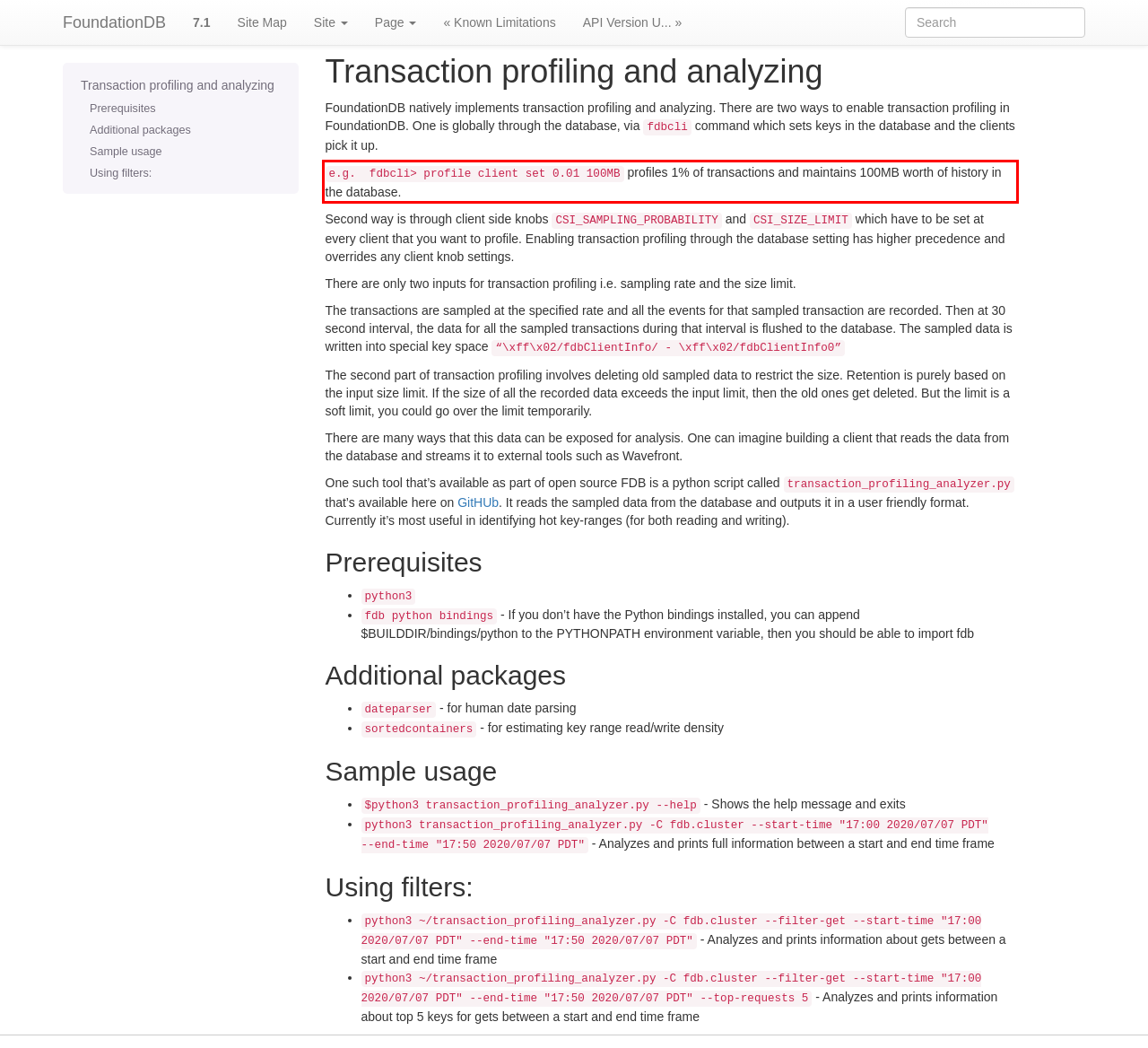Observe the screenshot of the webpage that includes a red rectangle bounding box. Conduct OCR on the content inside this red bounding box and generate the text.

e.g. fdbcli> profile client set 0.01 100MB profiles 1% of transactions and maintains 100MB worth of history in the database.